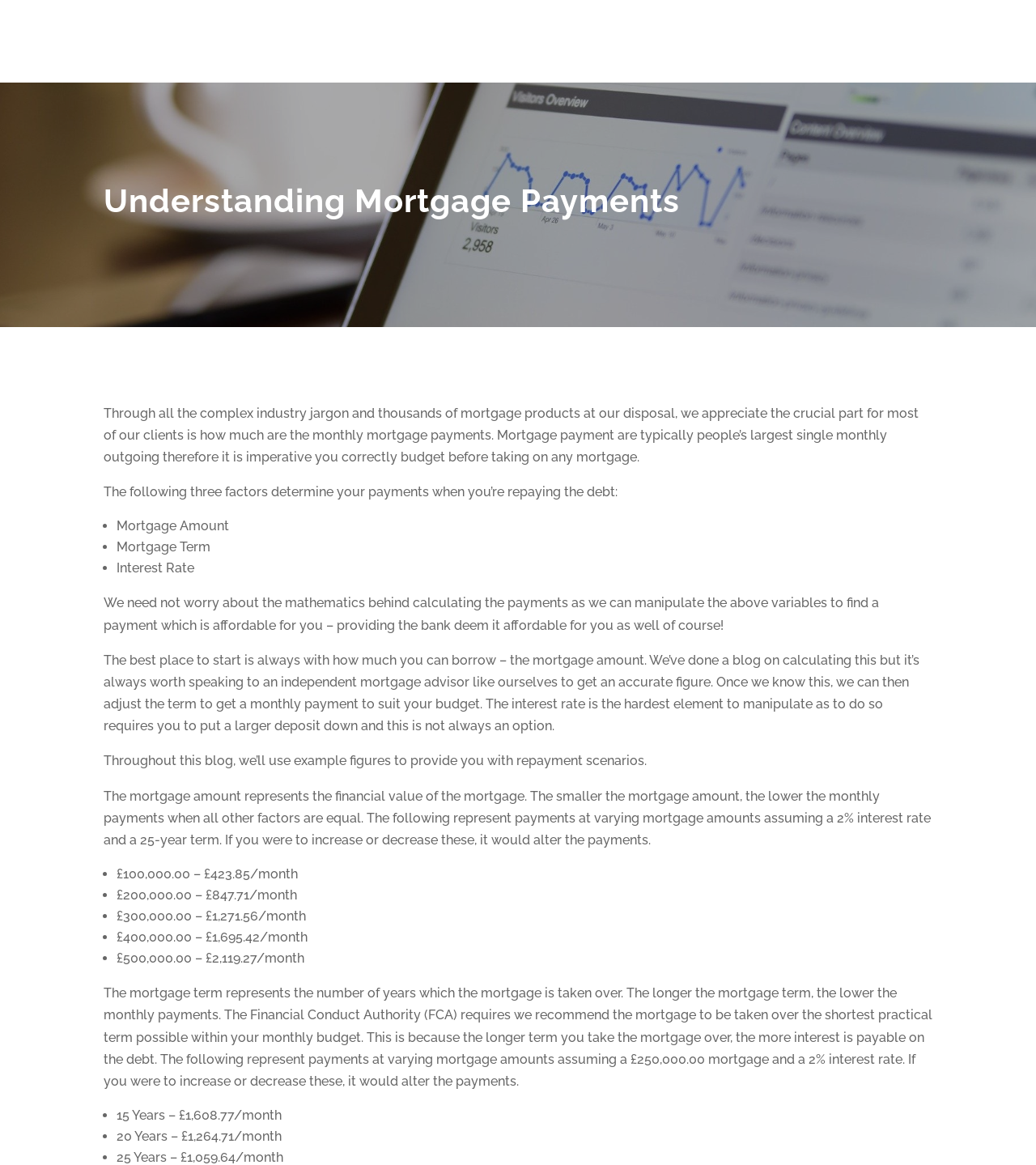Create a detailed summary of all the visual and textual information on the webpage.

The webpage is about understanding mortgage payments, with a focus on the importance of budgeting. At the top, there is a heading "Understanding Mortgage Payments" followed by a brief introduction explaining that mortgage payments are typically people's largest single monthly outgoing, and therefore, it is crucial to correctly budget.

Below the introduction, there is a section explaining that three factors determine mortgage payments: mortgage amount, mortgage term, and interest rate. This section is presented in a list format with bullet points, making it easy to read and understand.

The next section discusses the mortgage amount, explaining that it represents the financial value of the mortgage and that a smaller mortgage amount results in lower monthly payments. This section includes a list of examples showing how different mortgage amounts affect monthly payments, assuming a 2% interest rate and a 25-year term.

Following this, there is a section discussing the mortgage term, which represents the number of years the mortgage is taken over. The section explains that a longer mortgage term results in lower monthly payments, but also means paying more interest on the debt. This section also includes a list of examples showing how different mortgage terms affect monthly payments, assuming a £250,000.00 mortgage and a 2% interest rate.

Throughout the webpage, there are no images, but the text is well-organized and easy to follow, making it a useful resource for understanding mortgage payments.